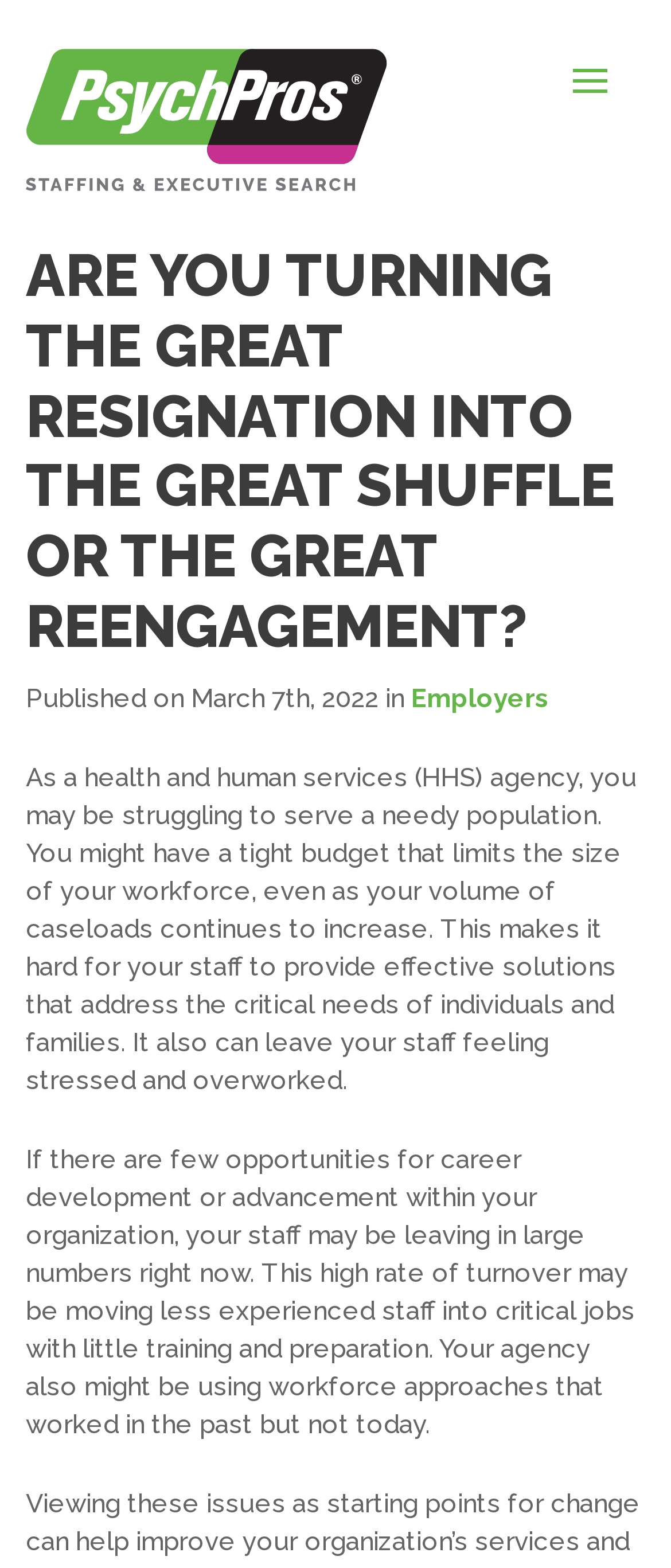Identify the bounding box for the described UI element: "Blogs".

[0.333, 0.201, 1.0, 0.247]